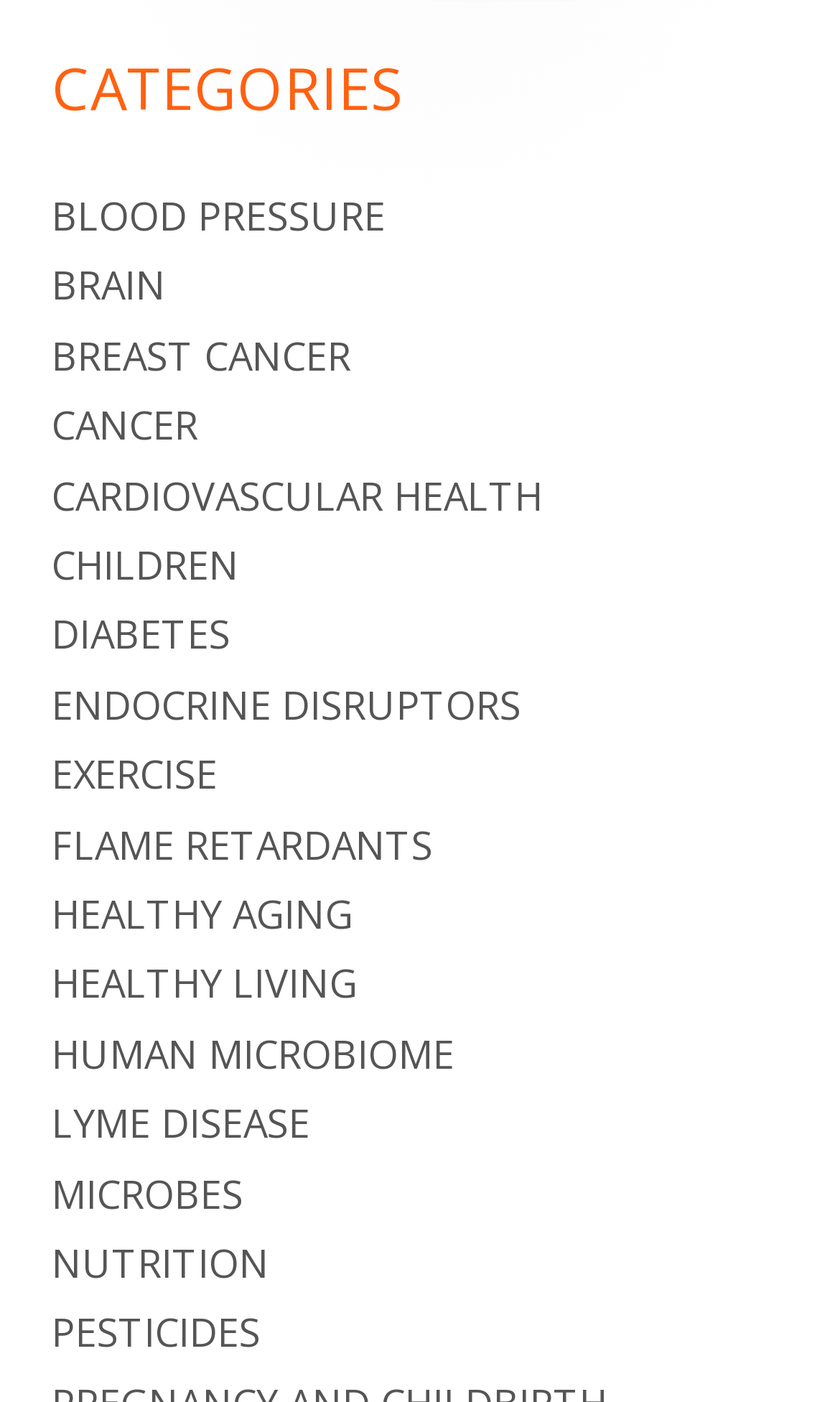Look at the image and write a detailed answer to the question: 
Is there a category related to nutrition?

I searched the list of categories and found a link labeled 'NUTRITION', which indicates that there is a category related to nutrition.